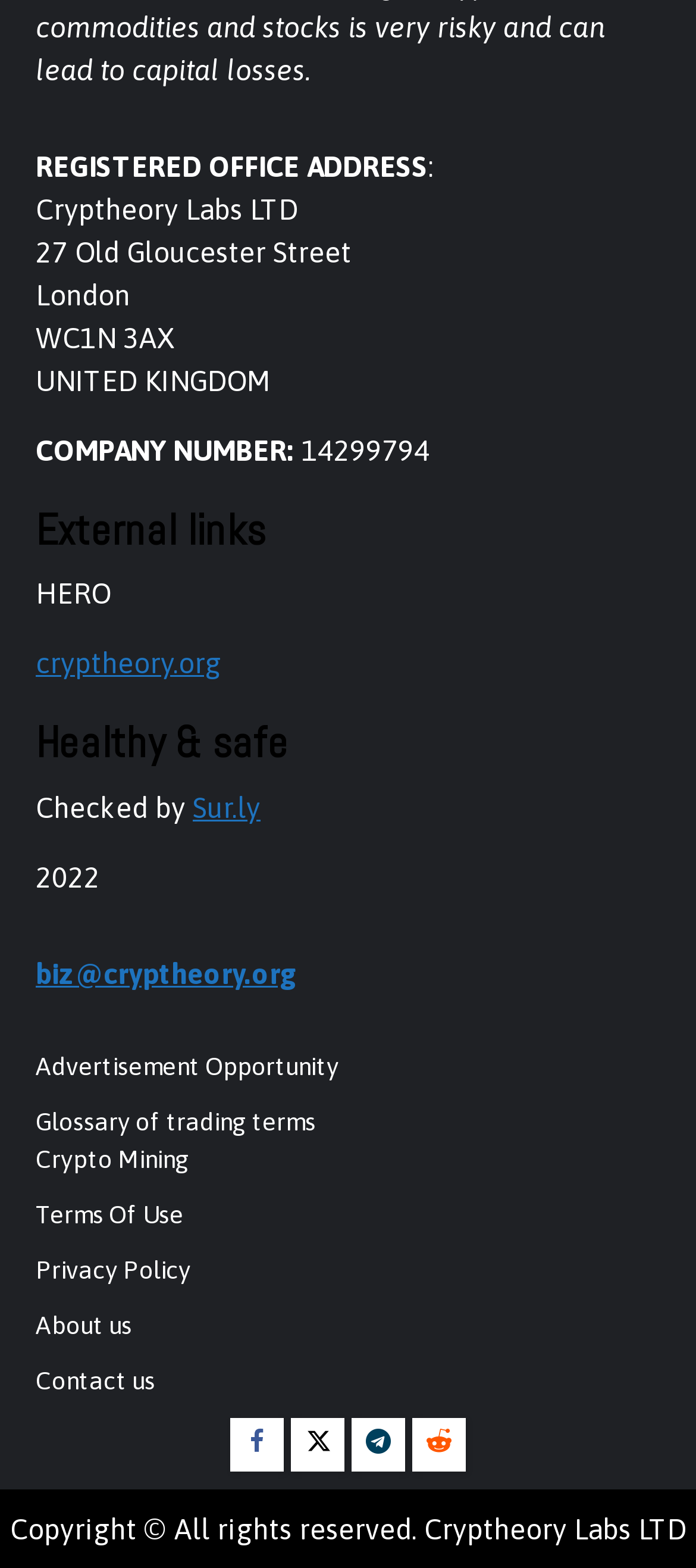Determine the bounding box coordinates of the clickable element to achieve the following action: 'Follow on Twitter'. Provide the coordinates as four float values between 0 and 1, formatted as [left, top, right, bottom].

[0.418, 0.904, 0.495, 0.938]